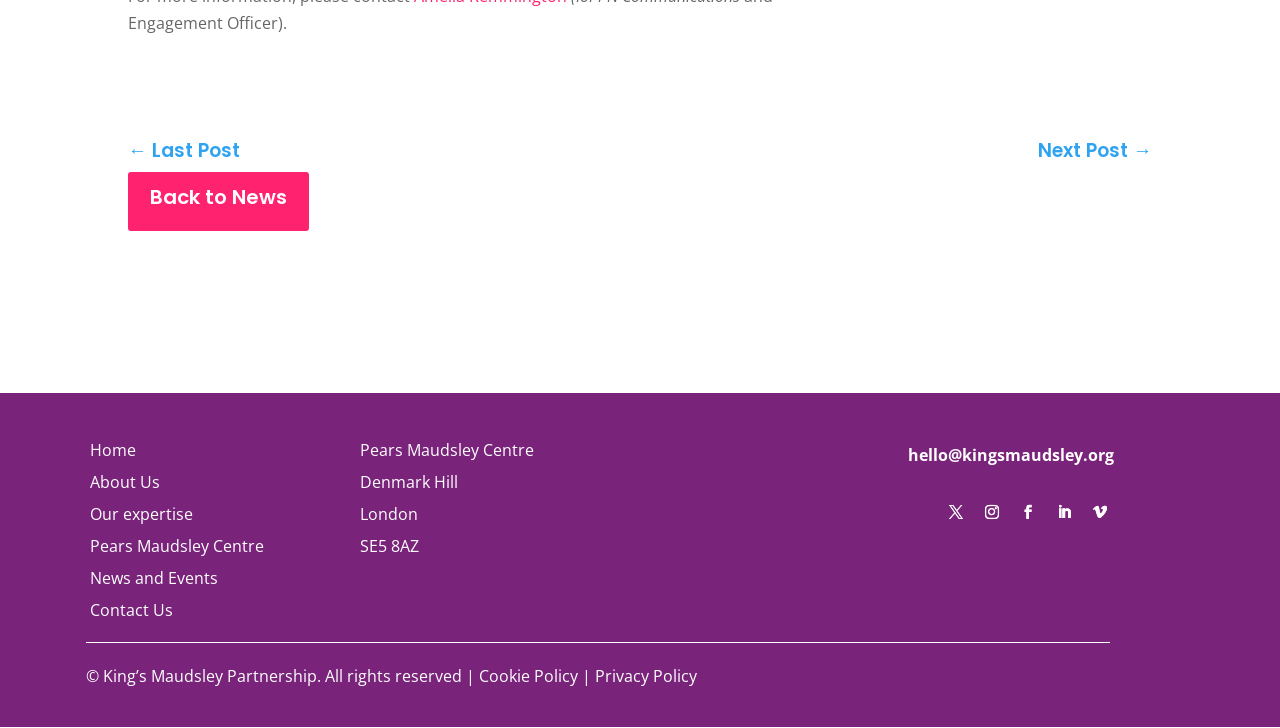Please identify the bounding box coordinates of the area I need to click to accomplish the following instruction: "go to home page".

[0.07, 0.603, 0.106, 0.634]